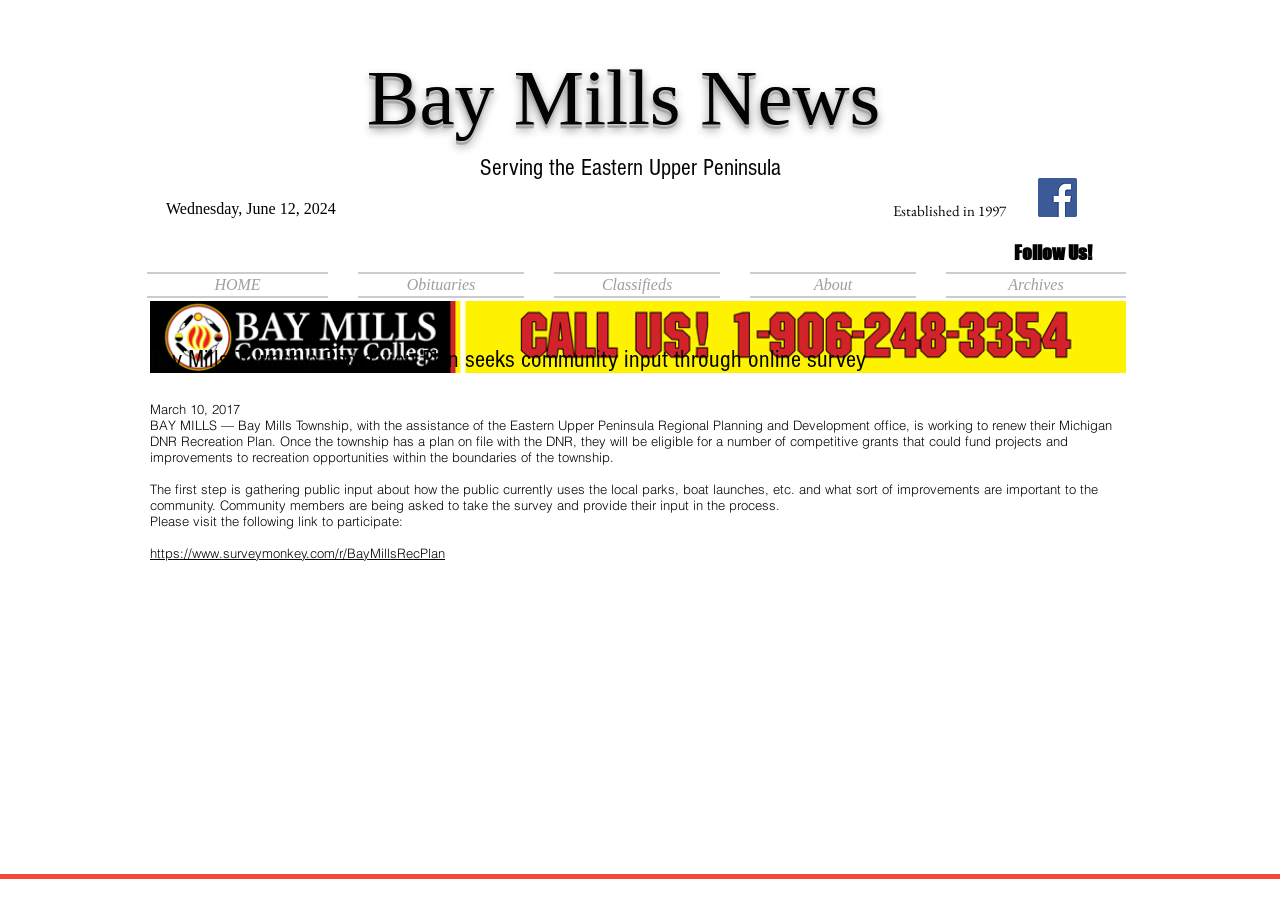Provide a one-word or brief phrase answer to the question:
What is the purpose of the Bay Mills Township Recreation Plan?

To fund projects and improvements